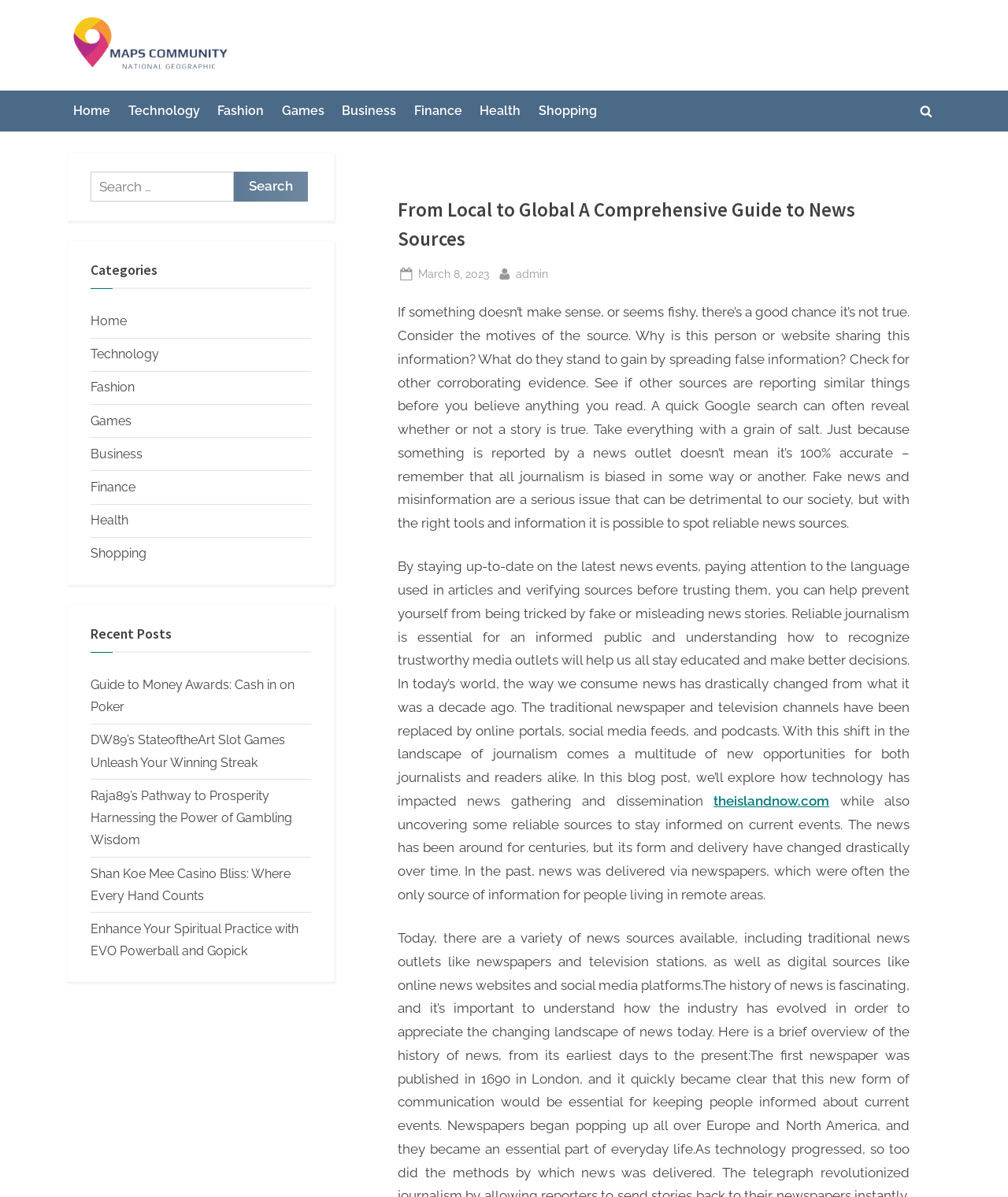Answer the following inquiry with a single word or phrase:
What is the purpose of the search box?

To search for content